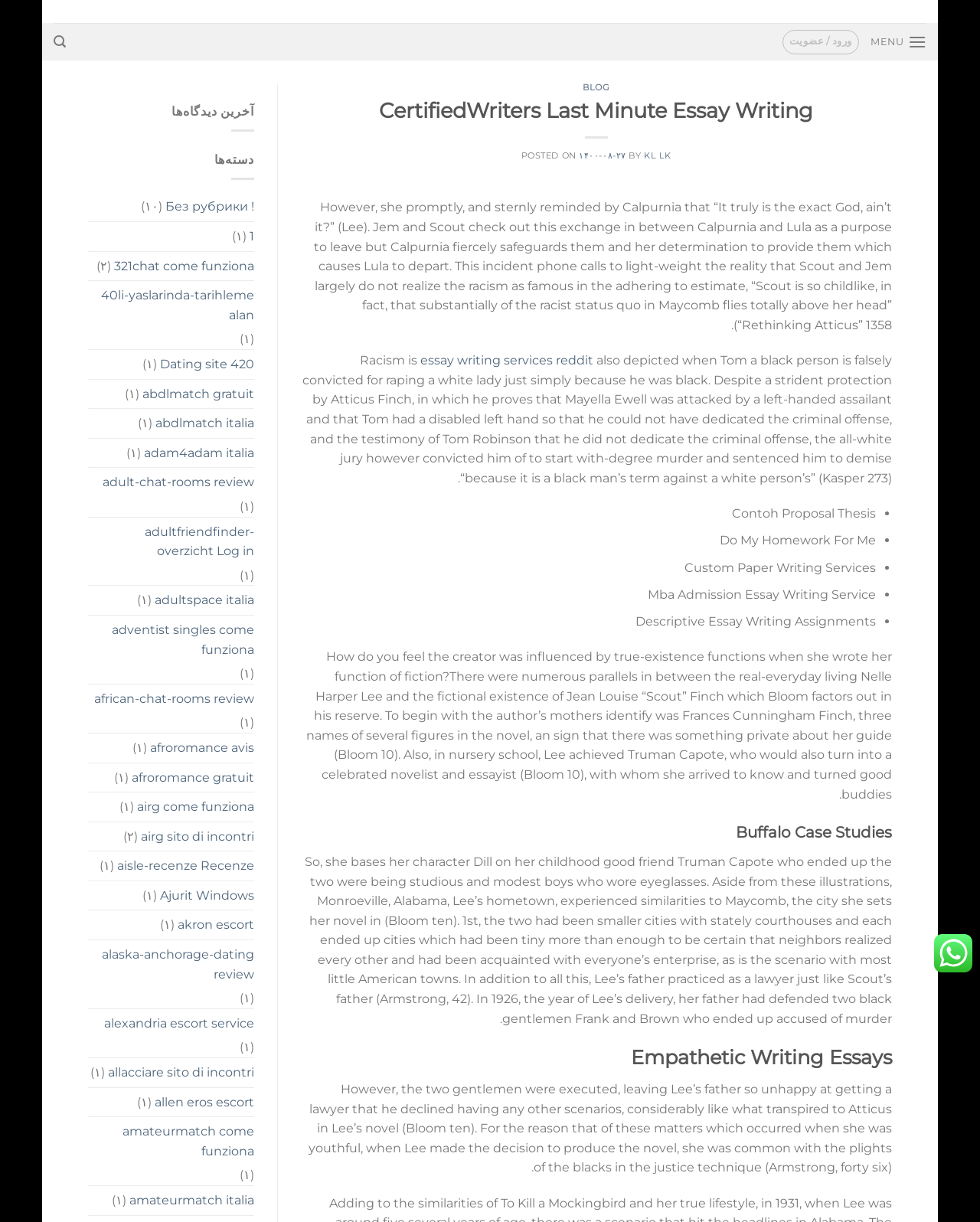How many links are there in the menu?
Look at the screenshot and respond with a single word or phrase.

5